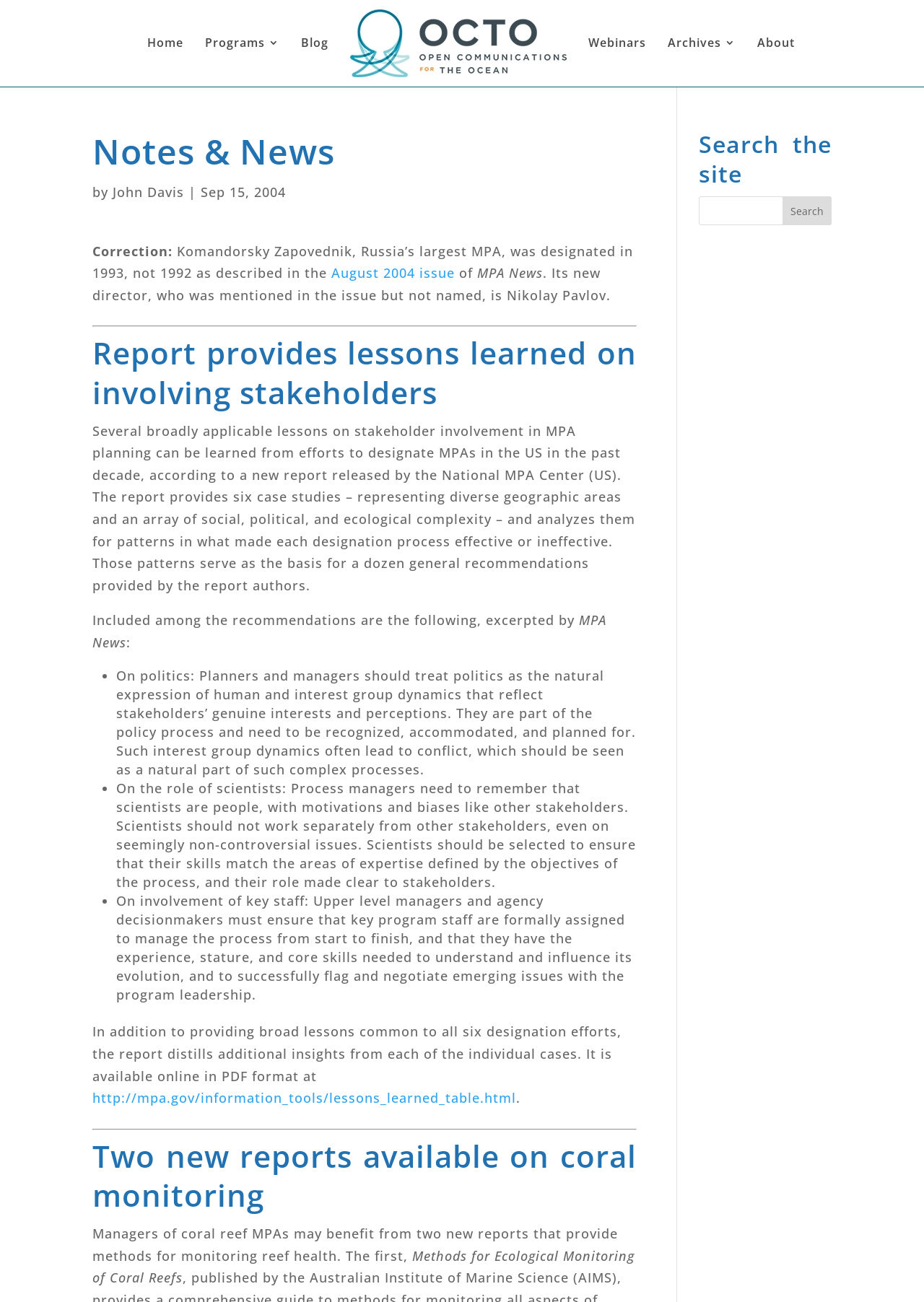Can you provide the bounding box coordinates for the element that should be clicked to implement the instruction: "View the 'Report provides lessons learned on involving stakeholders' article"?

[0.1, 0.256, 0.689, 0.322]